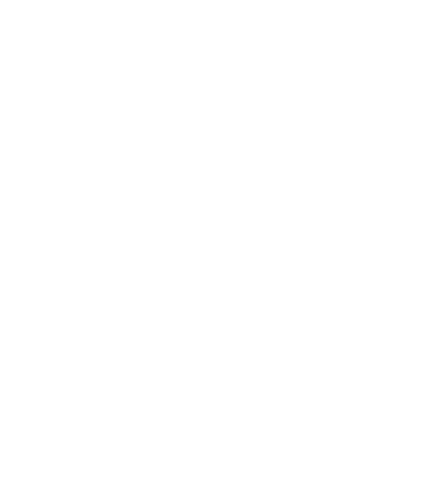What is the height of the tree? From the image, respond with a single word or brief phrase.

50-60 cm